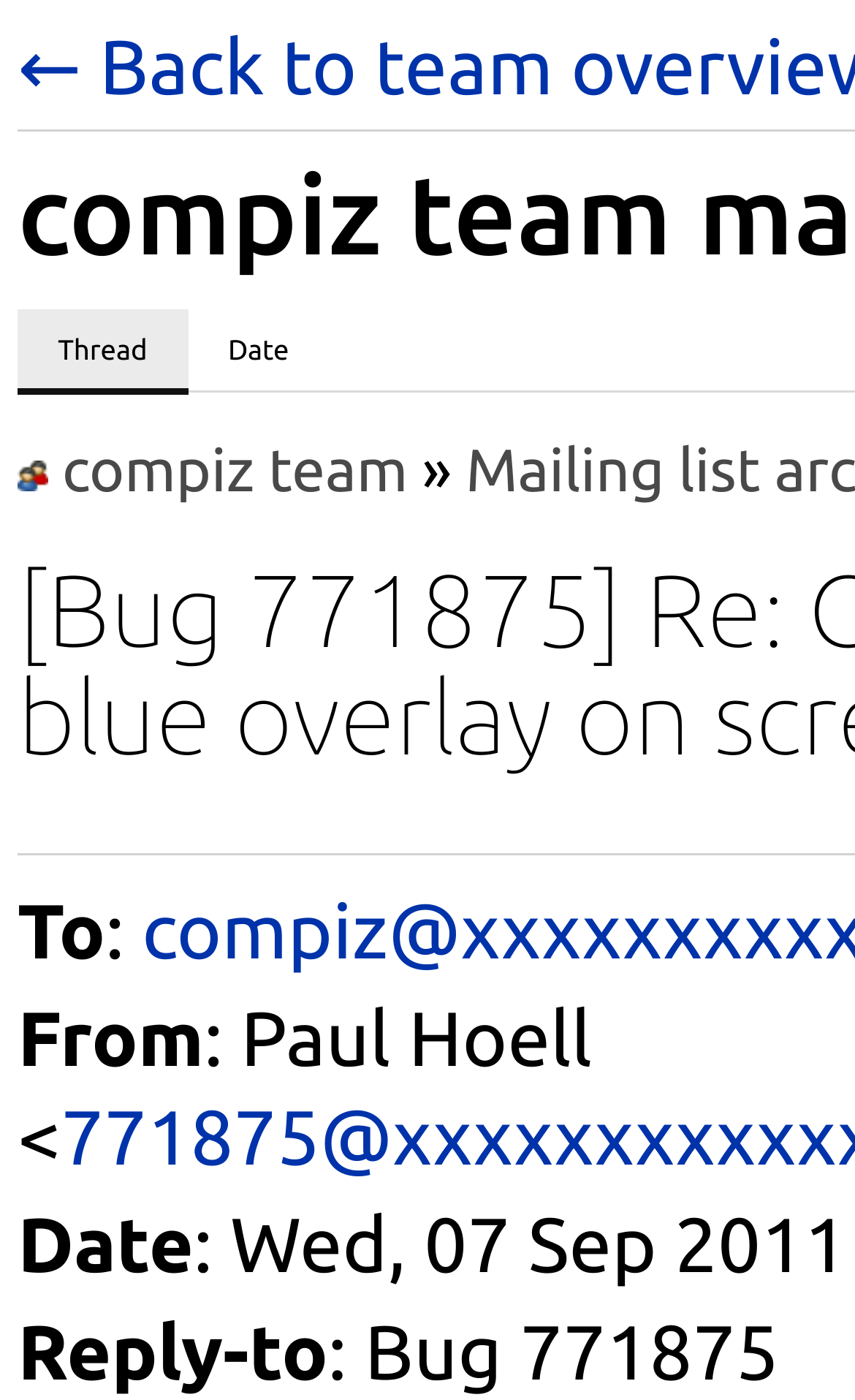Identify and provide the text content of the webpage's primary headline.

compiz team mailing list archive